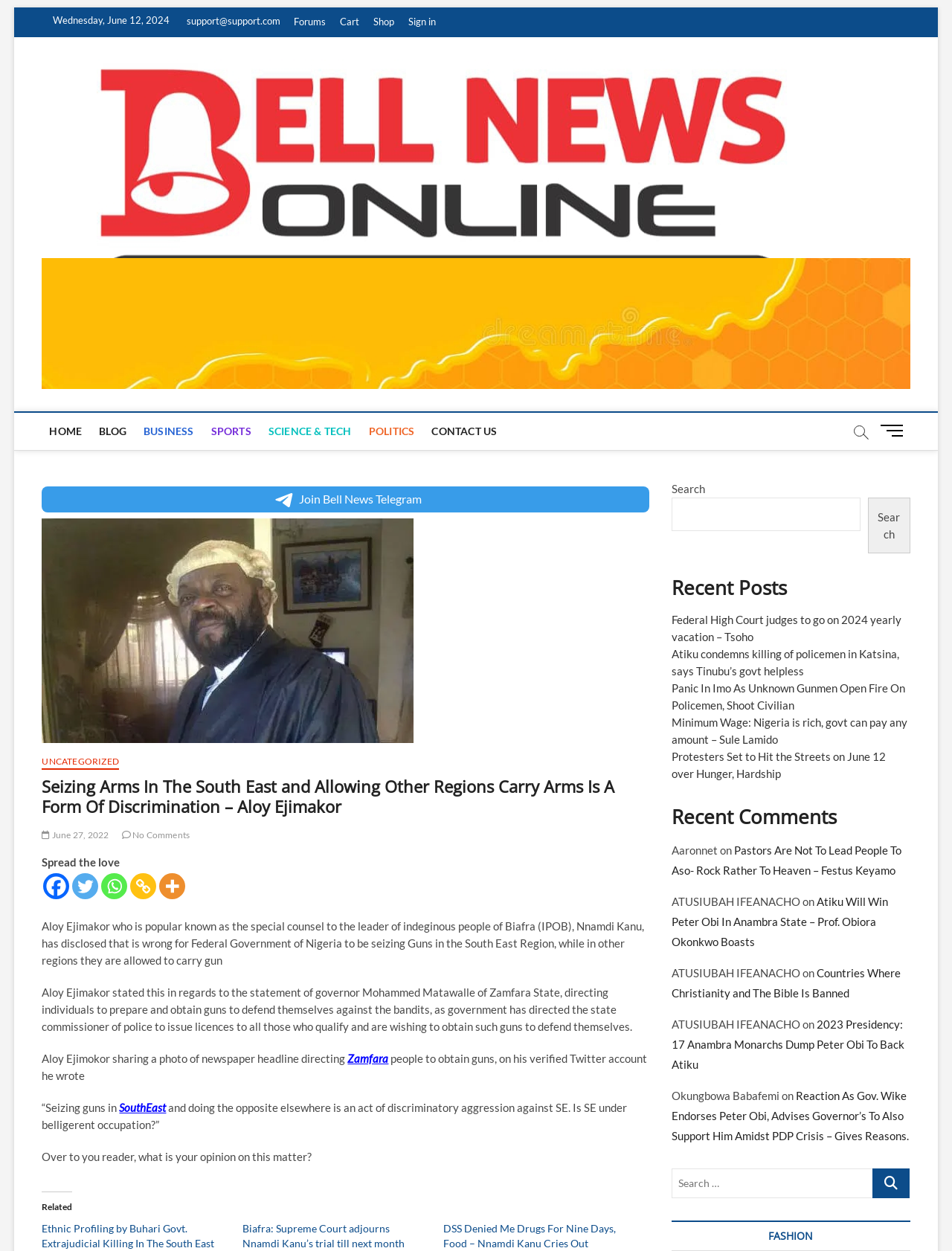Please find the bounding box coordinates of the element's region to be clicked to carry out this instruction: "Read the 'Related' news".

[0.255, 0.977, 0.425, 0.999]